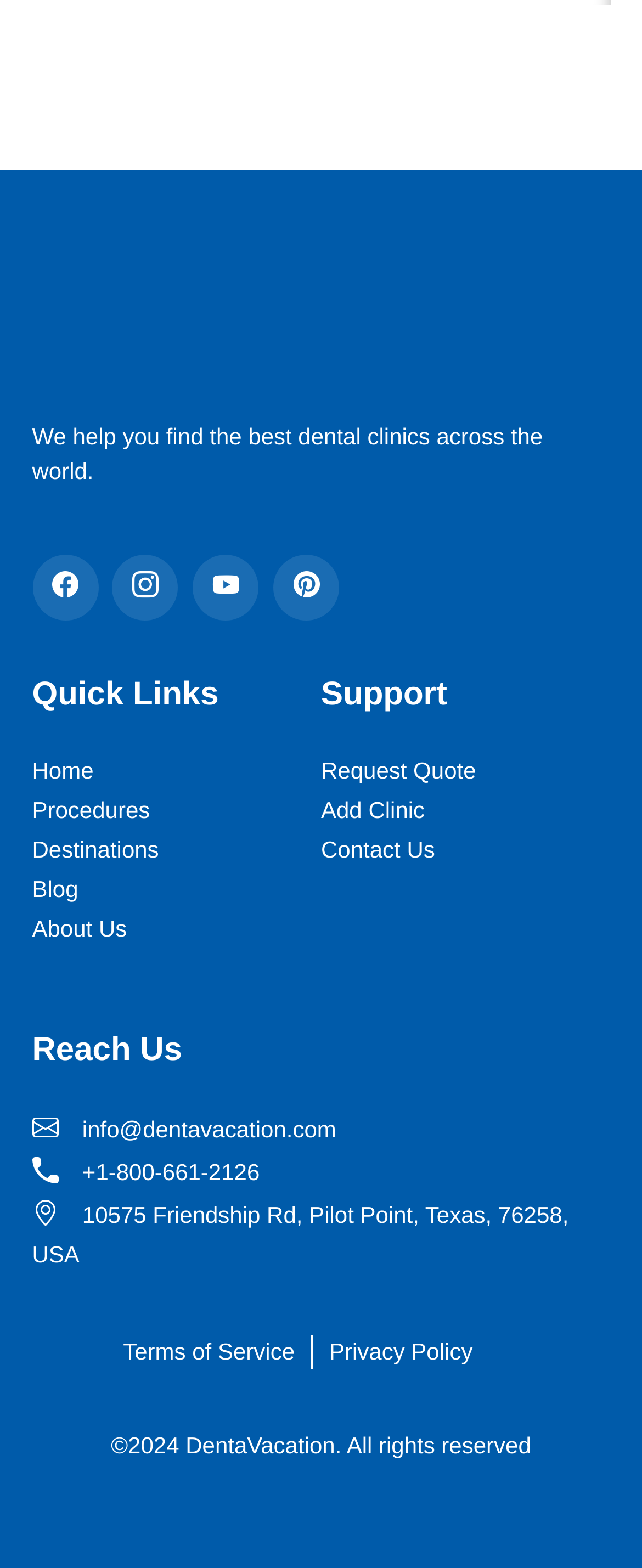Provide a brief response to the question below using a single word or phrase: 
What is the address of the company?

10575 Friendship Rd, Pilot Point, Texas, 76258, USA